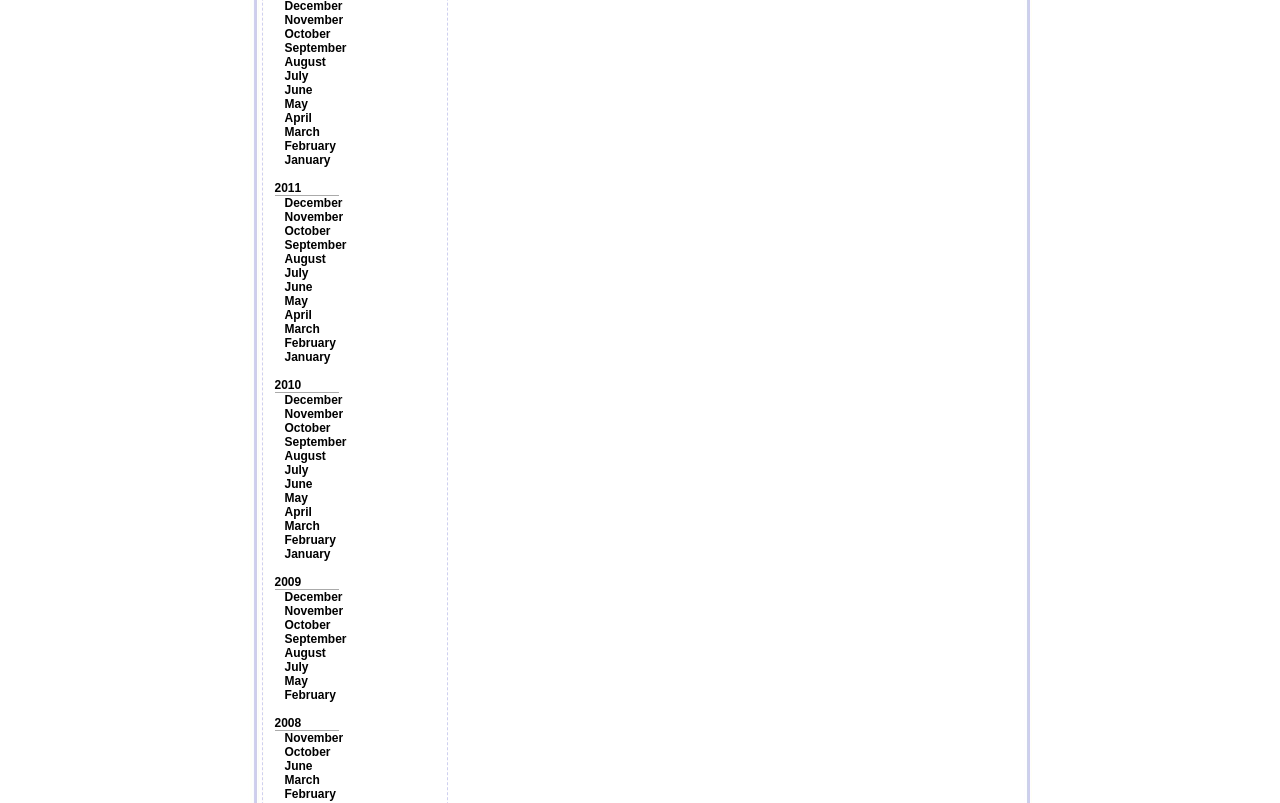What is the latest month listed in 2011?
Examine the screenshot and reply with a single word or phrase.

December